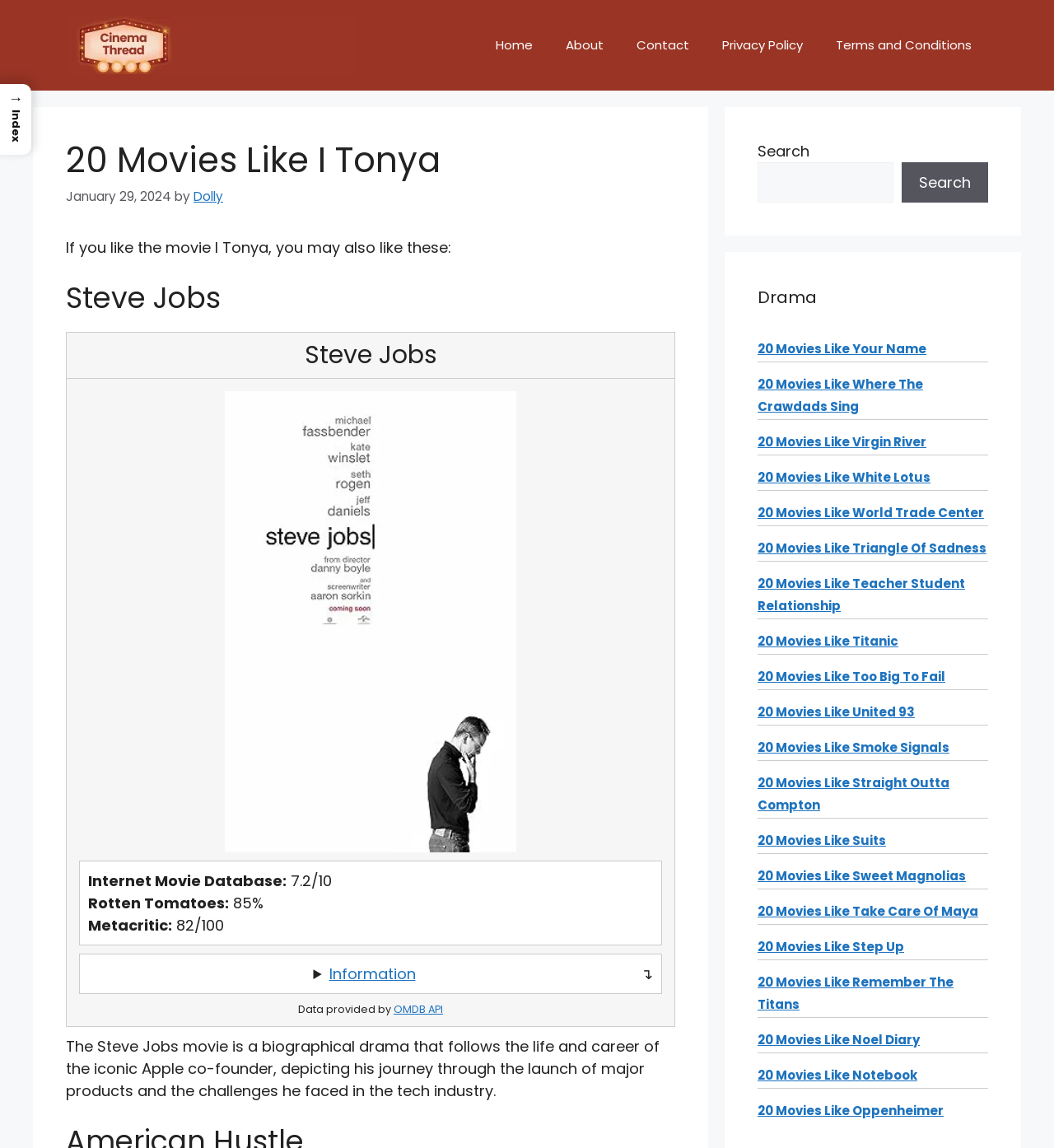Kindly determine the bounding box coordinates for the clickable area to achieve the given instruction: "learn photography techniques".

None